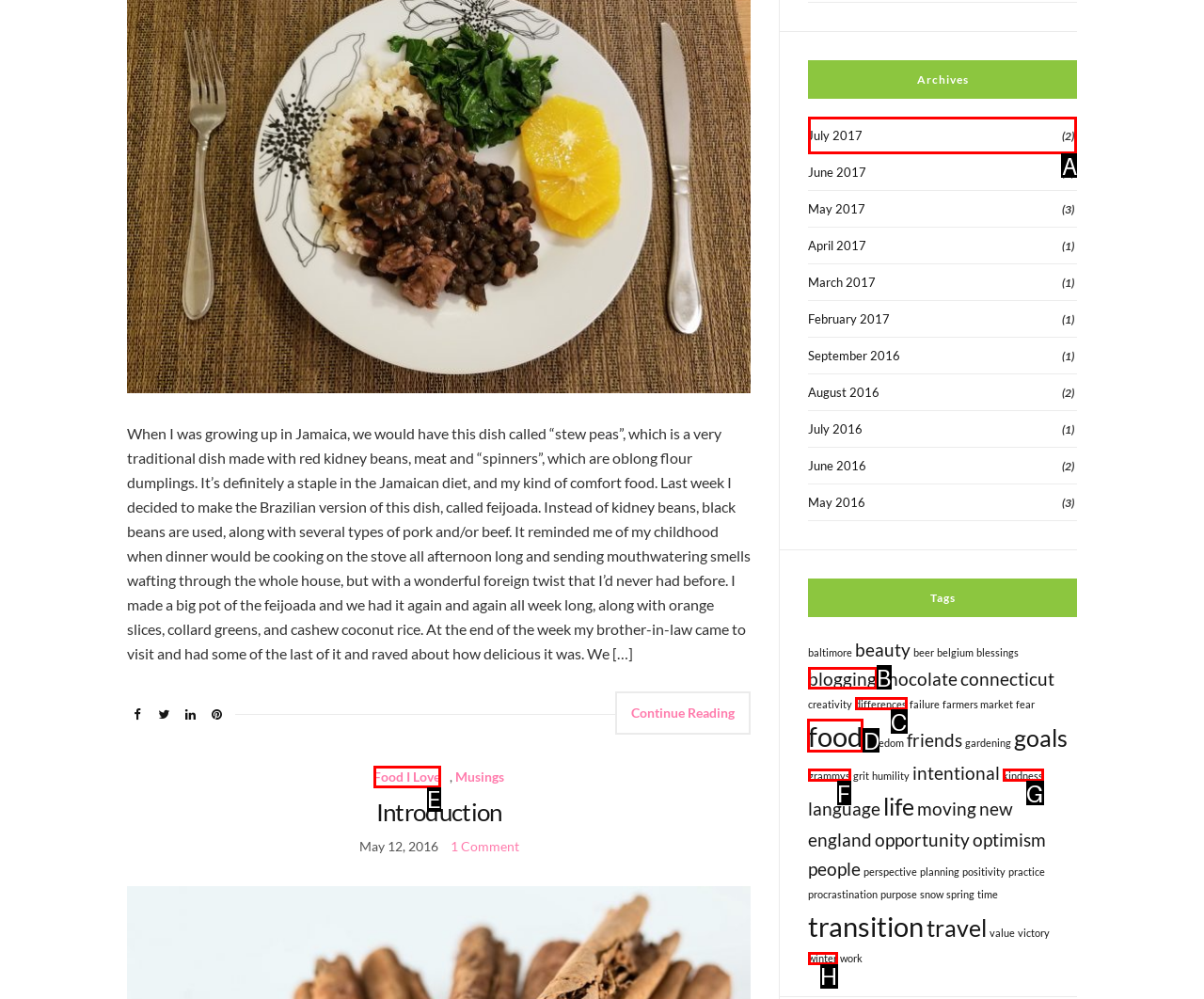Decide which letter you need to select to fulfill the task: Explore the 'food' tag
Answer with the letter that matches the correct option directly.

D